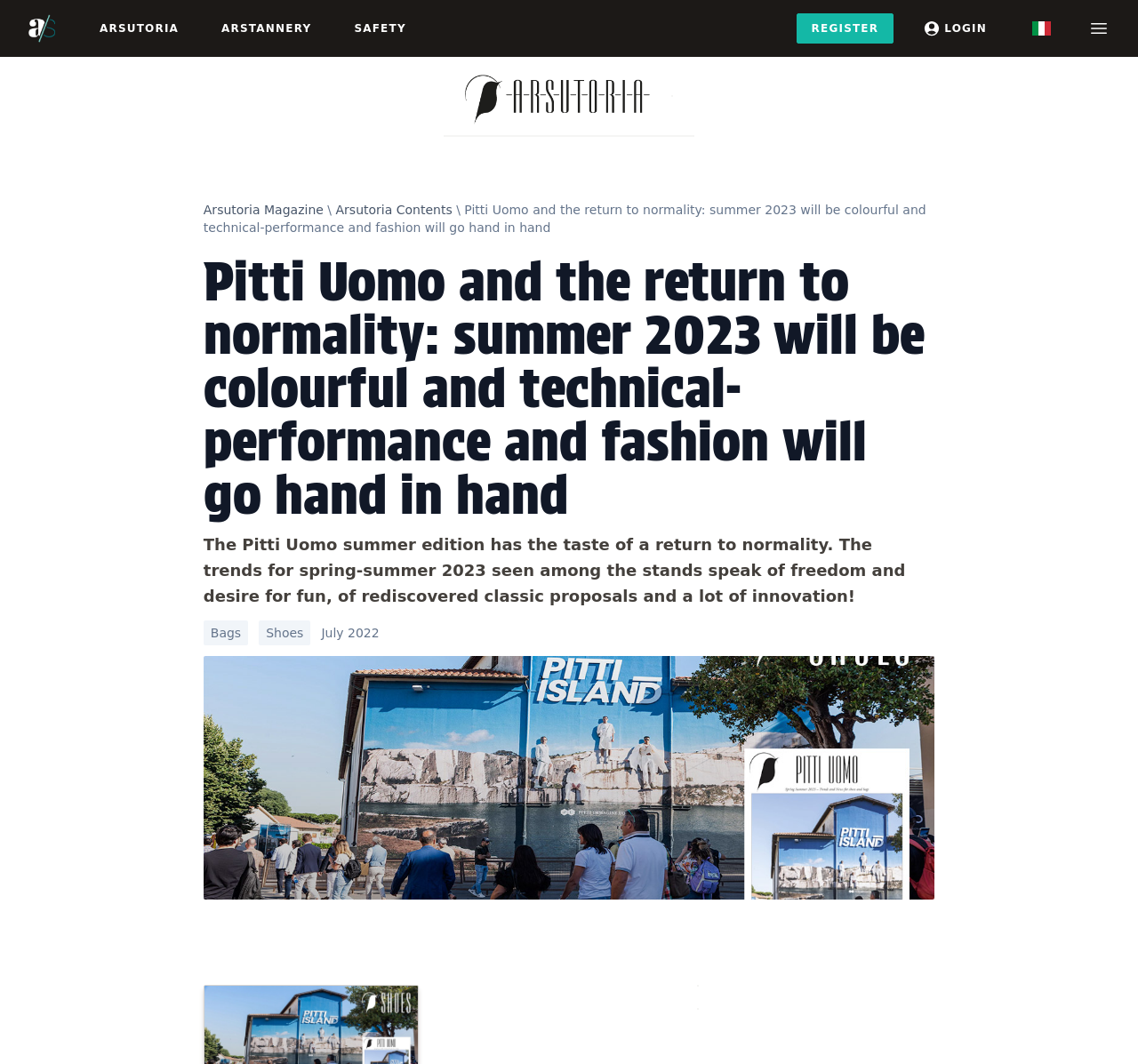Refer to the element description Arsutoria Magazine and identify the corresponding bounding box in the screenshot. Format the coordinates as (top-left x, top-left y, bottom-right x, bottom-right y) with values in the range of 0 to 1.

[0.179, 0.19, 0.284, 0.204]